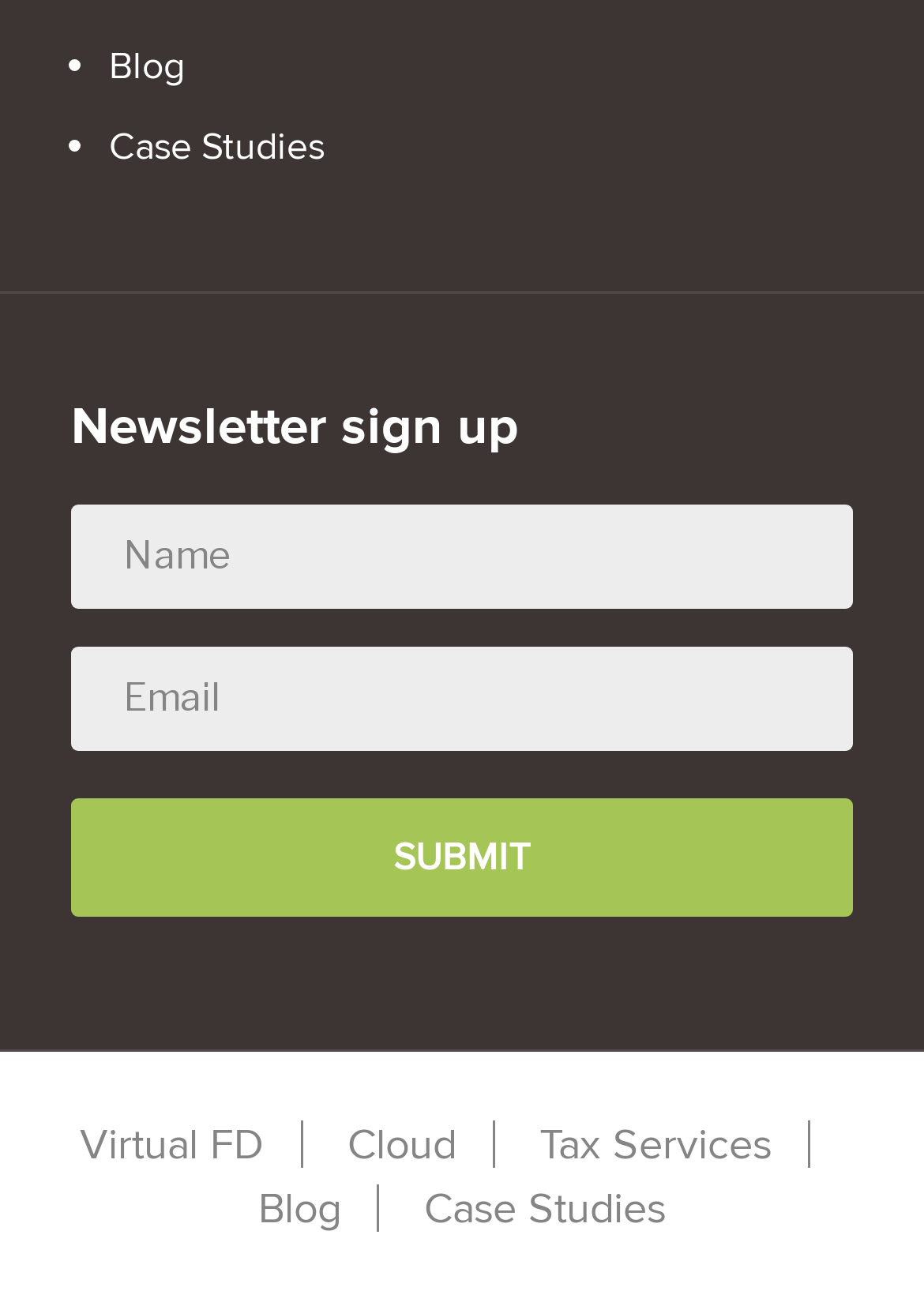Highlight the bounding box coordinates of the region I should click on to meet the following instruction: "Sign up for the newsletter".

[0.077, 0.3, 0.923, 0.361]